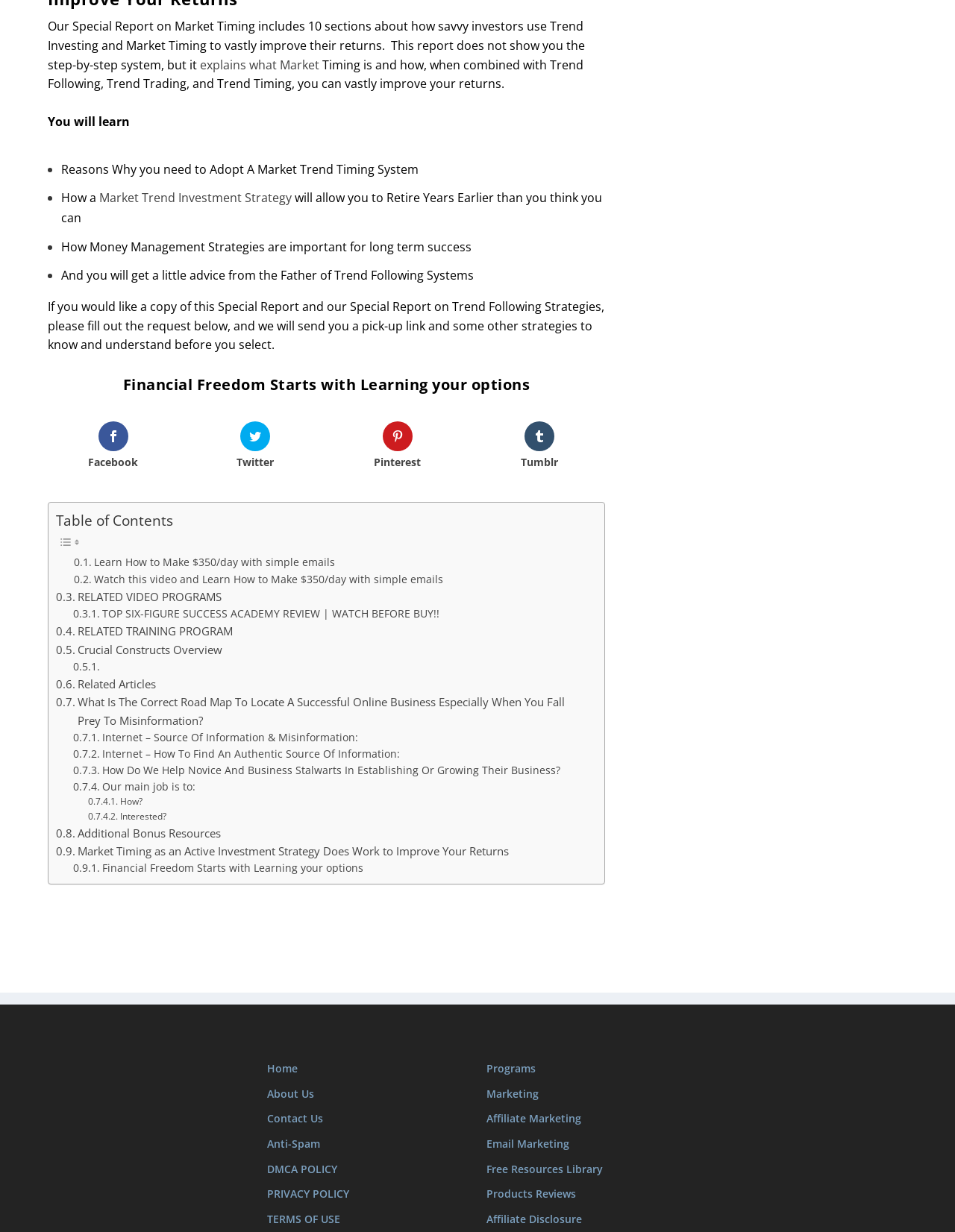Please provide the bounding box coordinates for the UI element as described: "RELATED VIDEO PROGRAMS". The coordinates must be four floats between 0 and 1, represented as [left, top, right, bottom].

[0.059, 0.502, 0.232, 0.517]